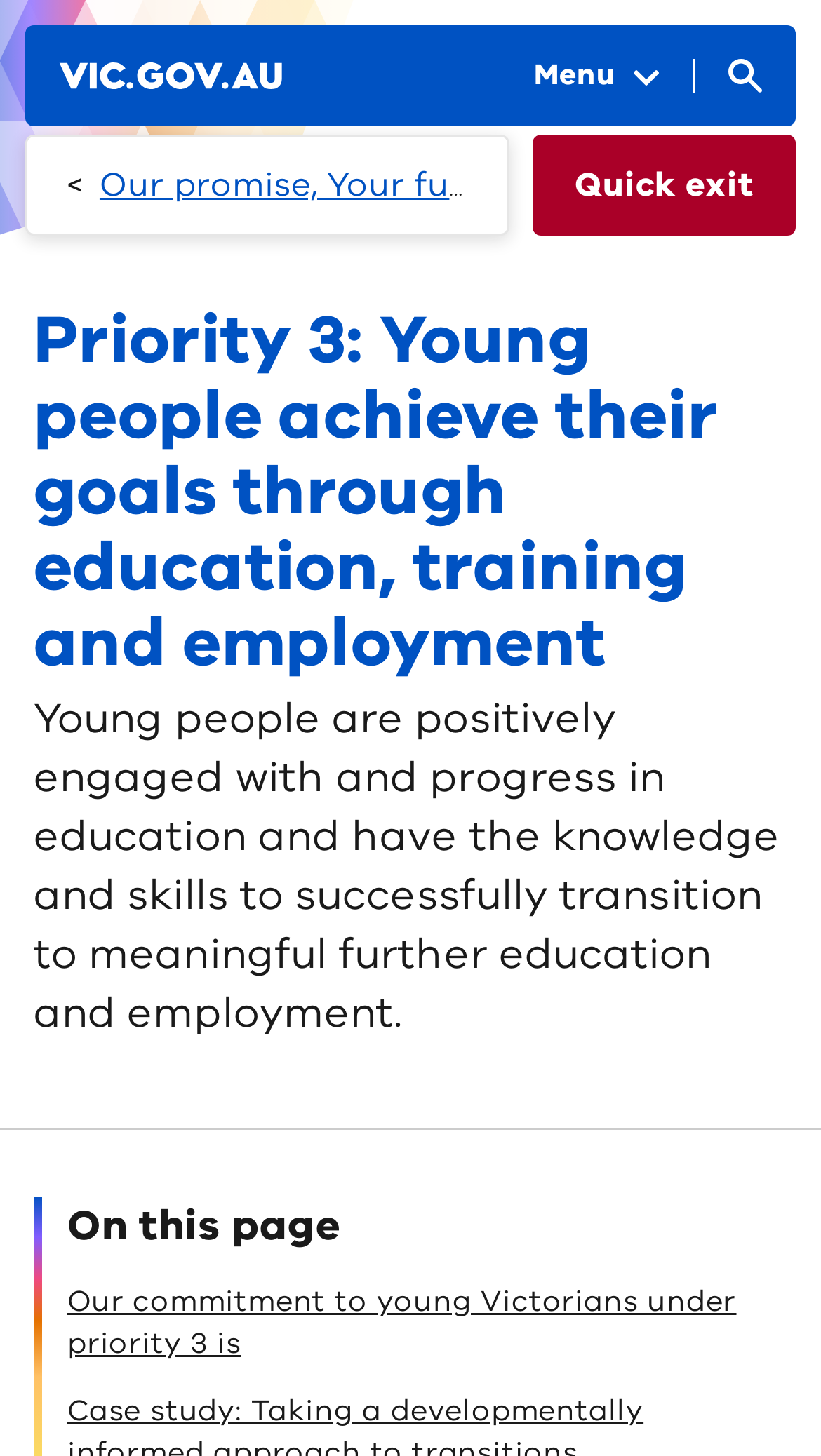What is the purpose of the 'Quick exit' link?
Using the image as a reference, answer the question with a short word or phrase.

To quickly exit the webpage